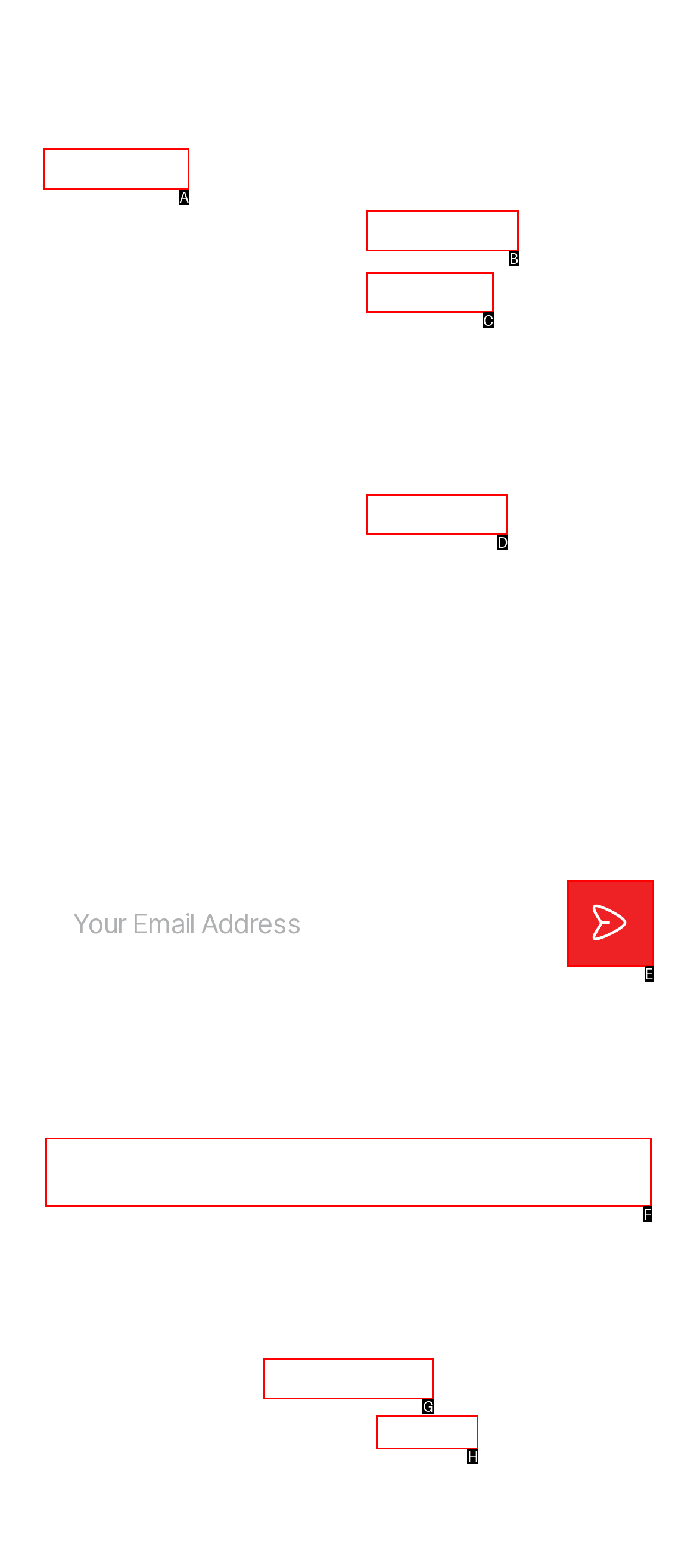Tell me which one HTML element I should click to complete the following task: View local news Answer with the option's letter from the given choices directly.

A